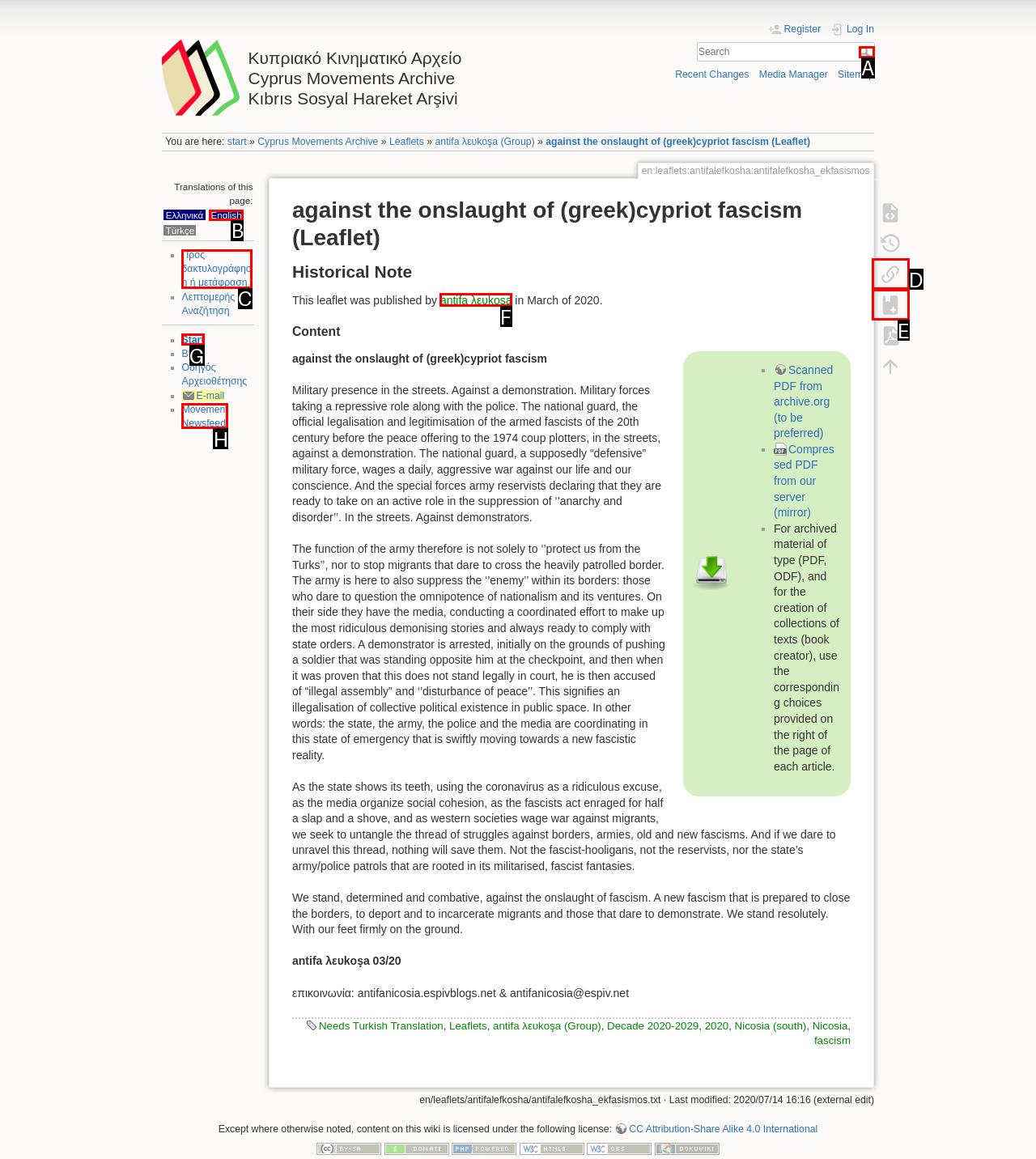Find the option you need to click to complete the following instruction: Translate the page to English
Answer with the corresponding letter from the choices given directly.

B